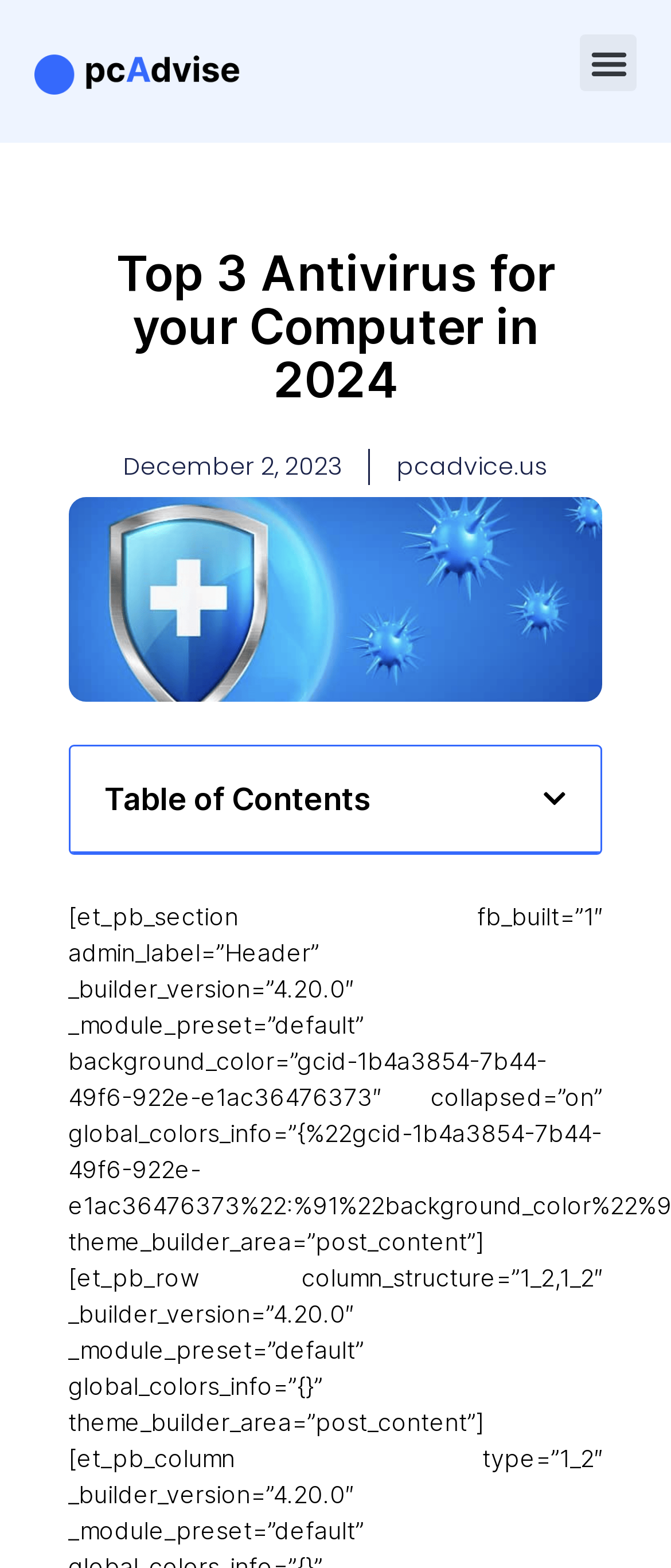Extract the bounding box coordinates of the UI element described by: "December 2, 2023". The coordinates should include four float numbers ranging from 0 to 1, e.g., [left, top, right, bottom].

[0.183, 0.287, 0.509, 0.31]